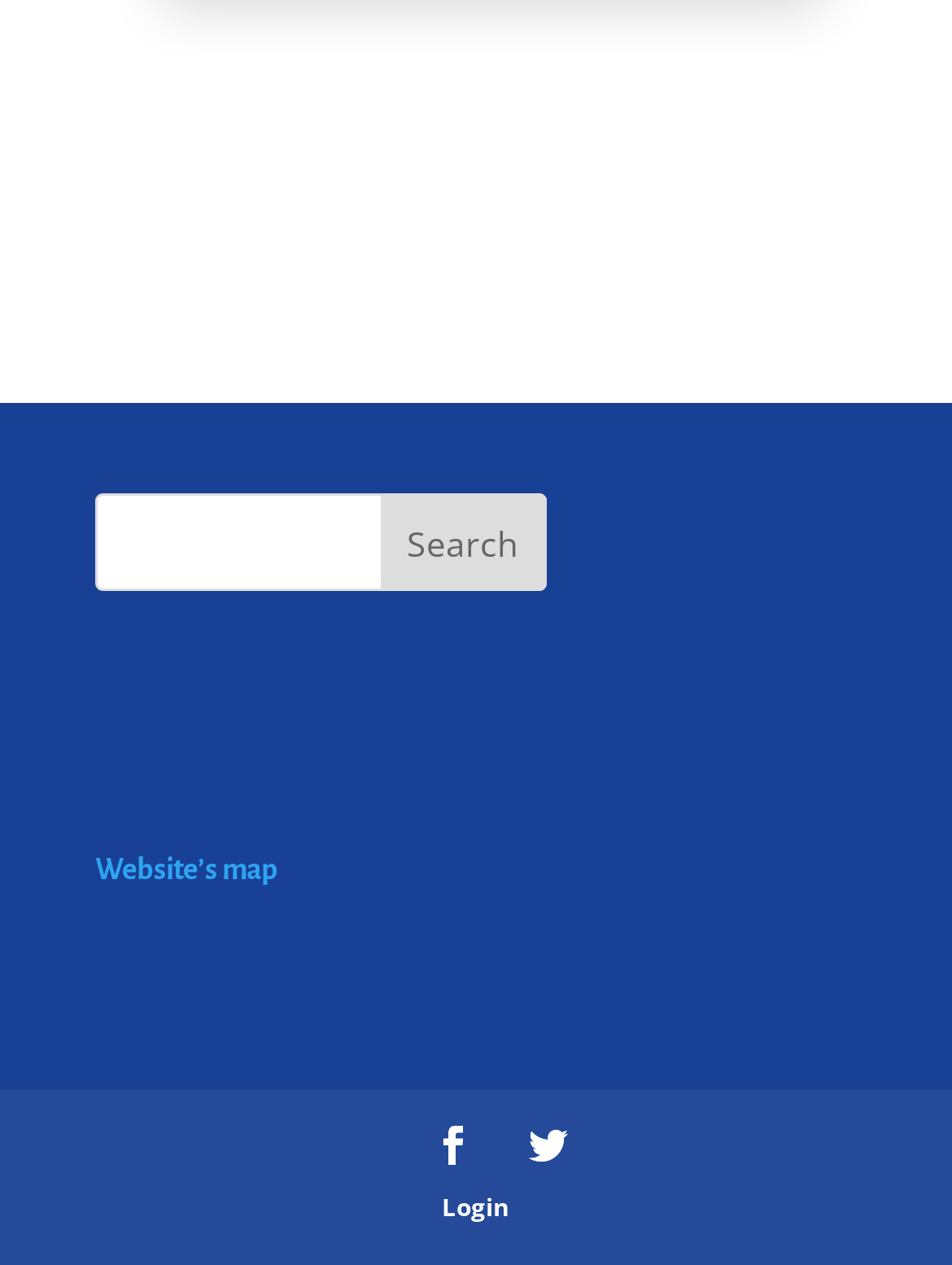Please determine the bounding box coordinates for the element with the description: "value="Search"".

[0.4, 0.391, 0.573, 0.468]